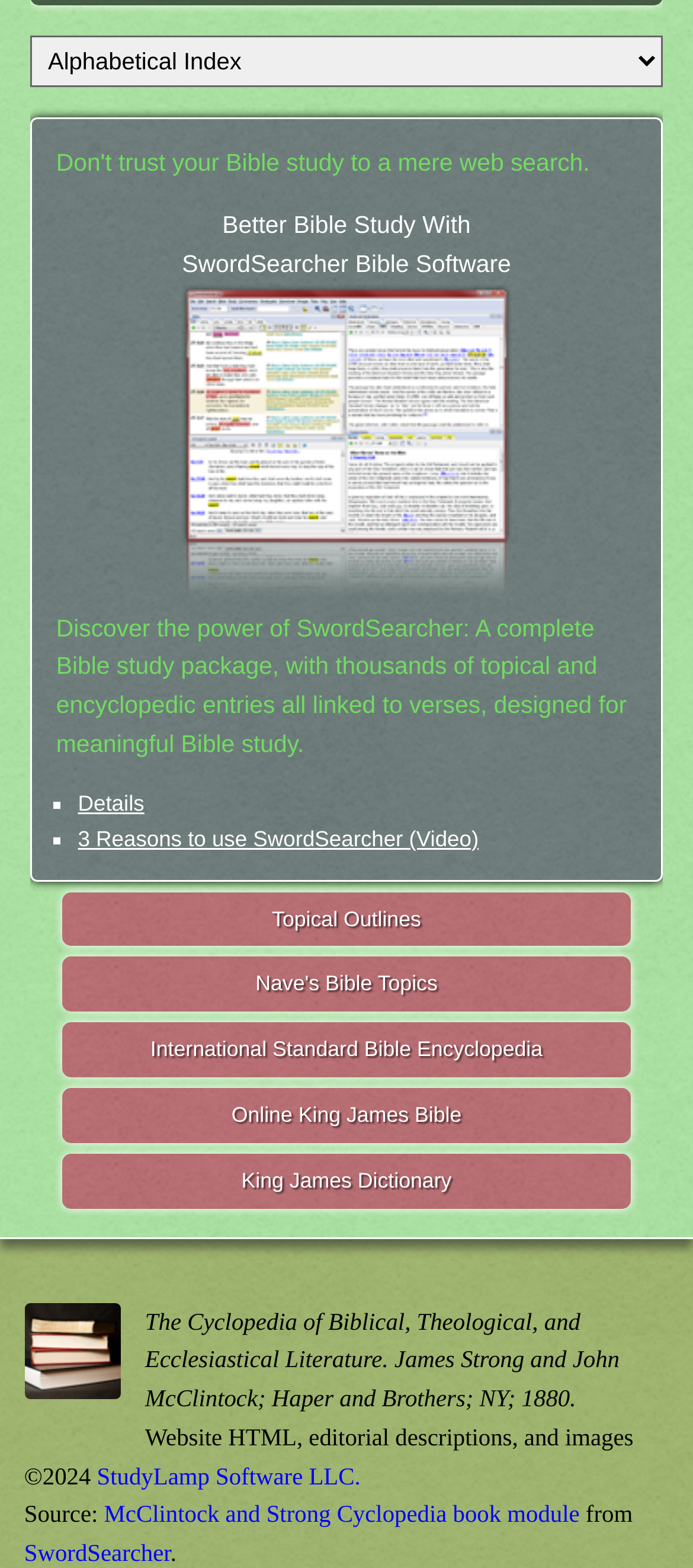What is the copyright year of the website?
From the screenshot, supply a one-word or short-phrase answer.

2024